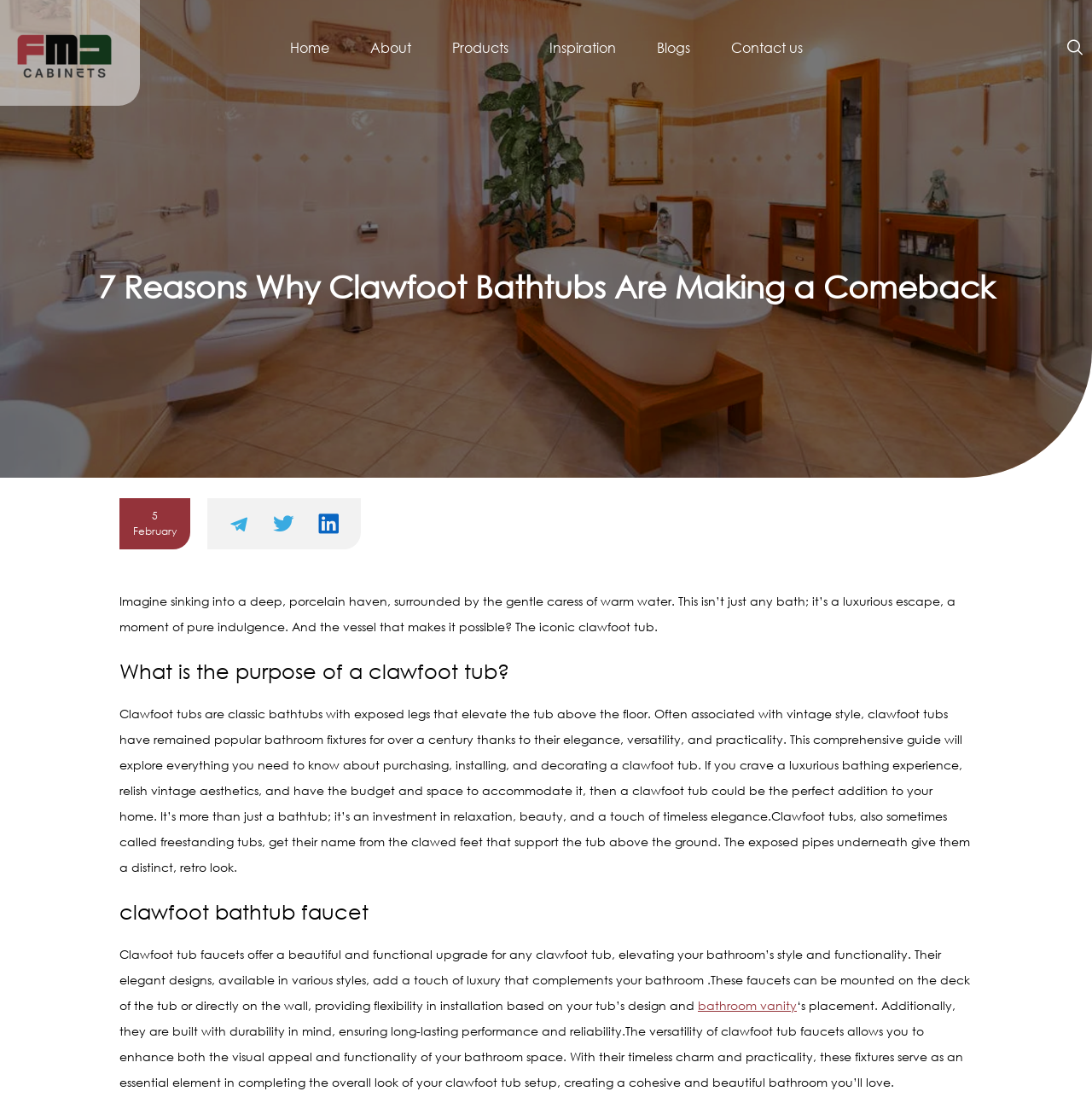Produce a meticulous description of the webpage.

This webpage is about clawfoot bathtubs, showcasing their luxury and vintage charm. At the top, there is a navigation menu with links to "Home", "About", "Products", "Inspiration", "Blogs", and "Contact us". On the top right, there is a small icon link. 

Below the navigation menu, there is a heading that reads "7 Reasons Why Clawfoot Bathtubs Are Making a Comeback". Underneath, there is a date "February" and three social media links. 

The main content of the webpage is divided into sections. The first section describes the luxurious experience of taking a bath in a clawfoot tub, with a detailed paragraph of text. 

The next section is headed "What is the purpose of a clawfoot tub?" and provides a comprehensive guide to purchasing, installing, and decorating a clawfoot tub. This section includes a lengthy paragraph of text that explains the features and benefits of clawfoot tubs.

The following section is headed "clawfoot bathtub faucet" and discusses the features and benefits of clawfoot tub faucets, including their elegant designs, flexibility in installation, and durability. This section also includes a link to "bathroom vanity".